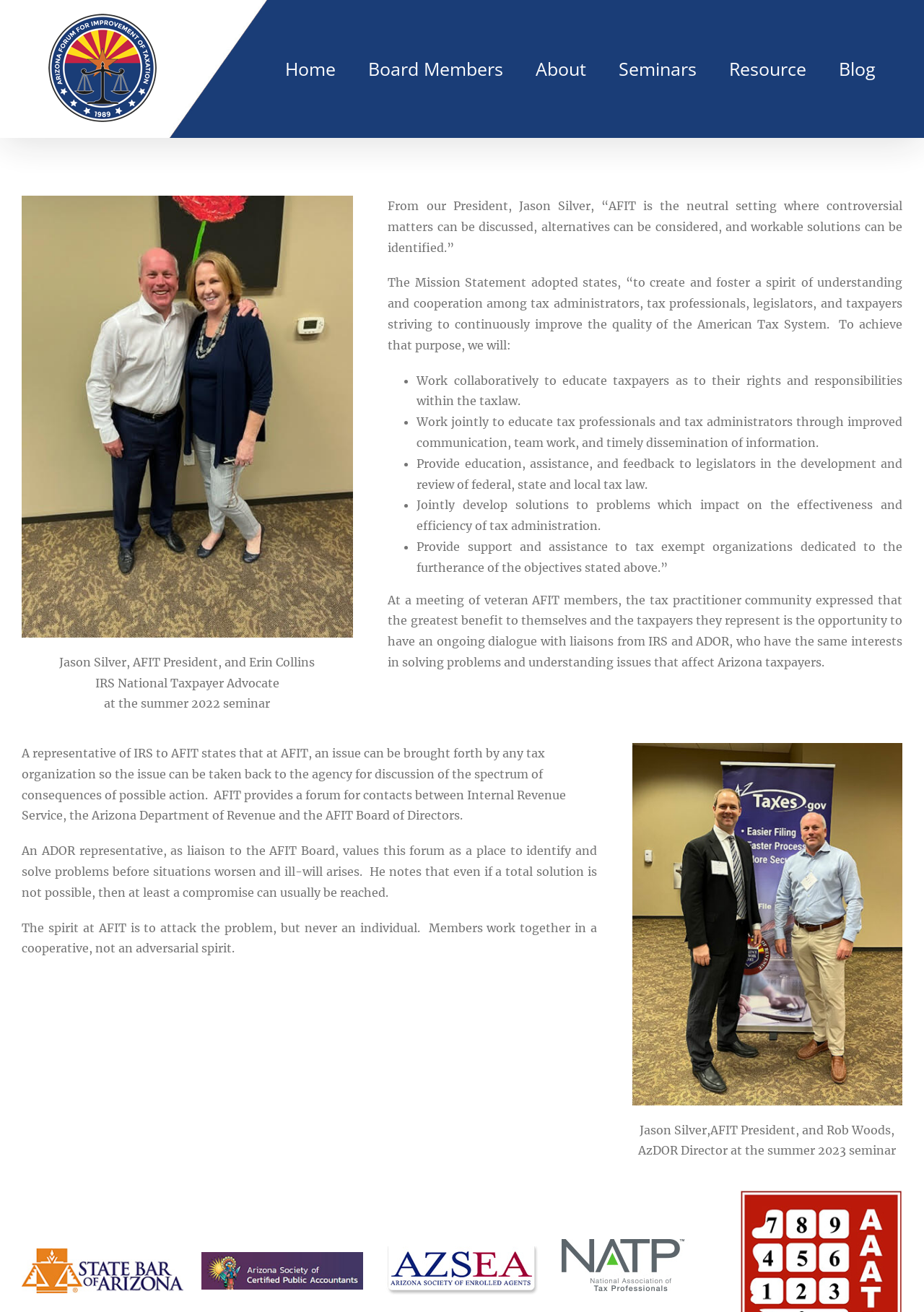Determine the bounding box coordinates of the area to click in order to meet this instruction: "Read about the mission statement".

[0.42, 0.21, 0.977, 0.268]